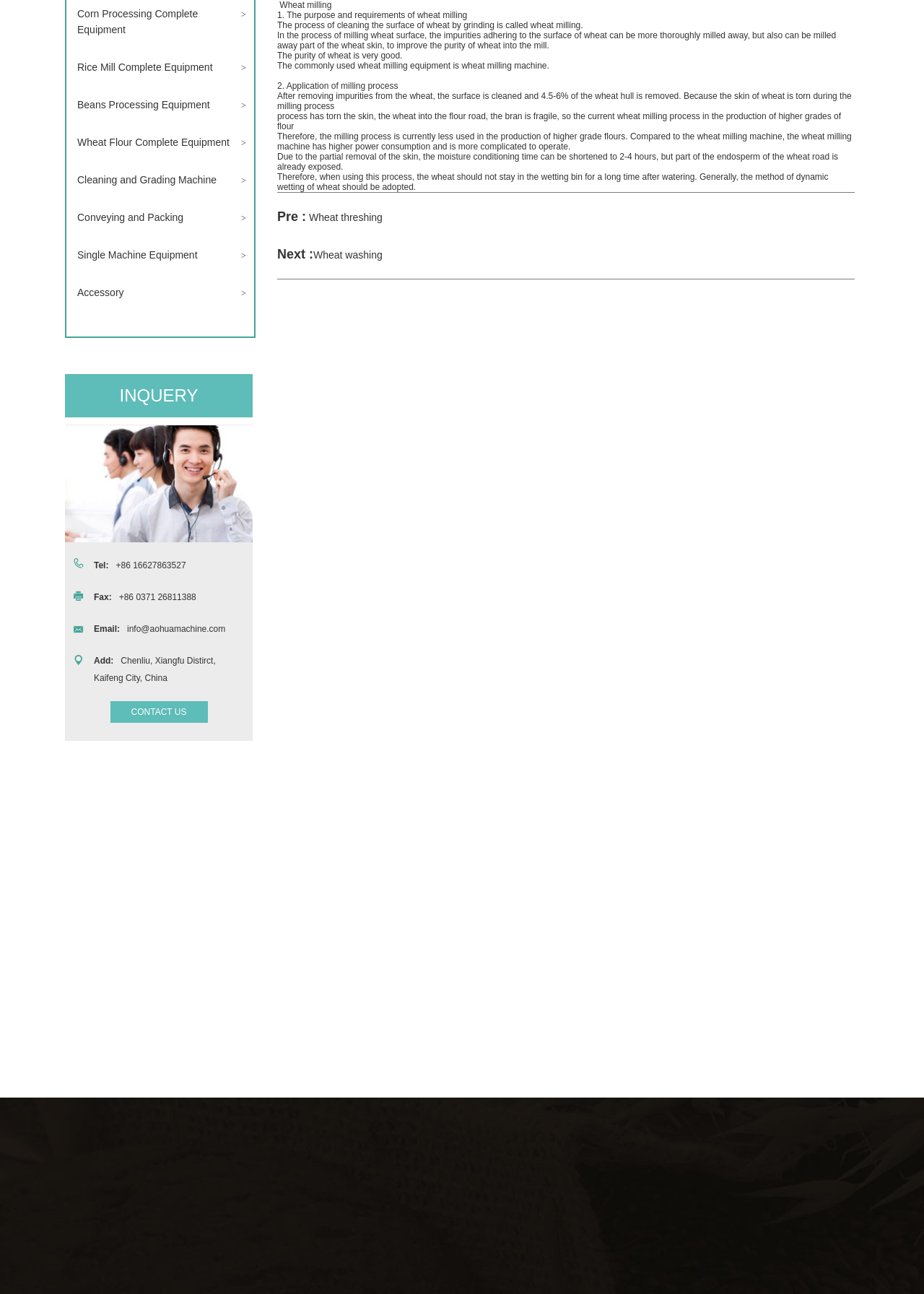Provide the bounding box coordinates of the HTML element described as: "Conveying and Packing". The bounding box coordinates should be four float numbers between 0 and 1, i.e., [left, top, right, bottom].

[0.084, 0.162, 0.263, 0.174]